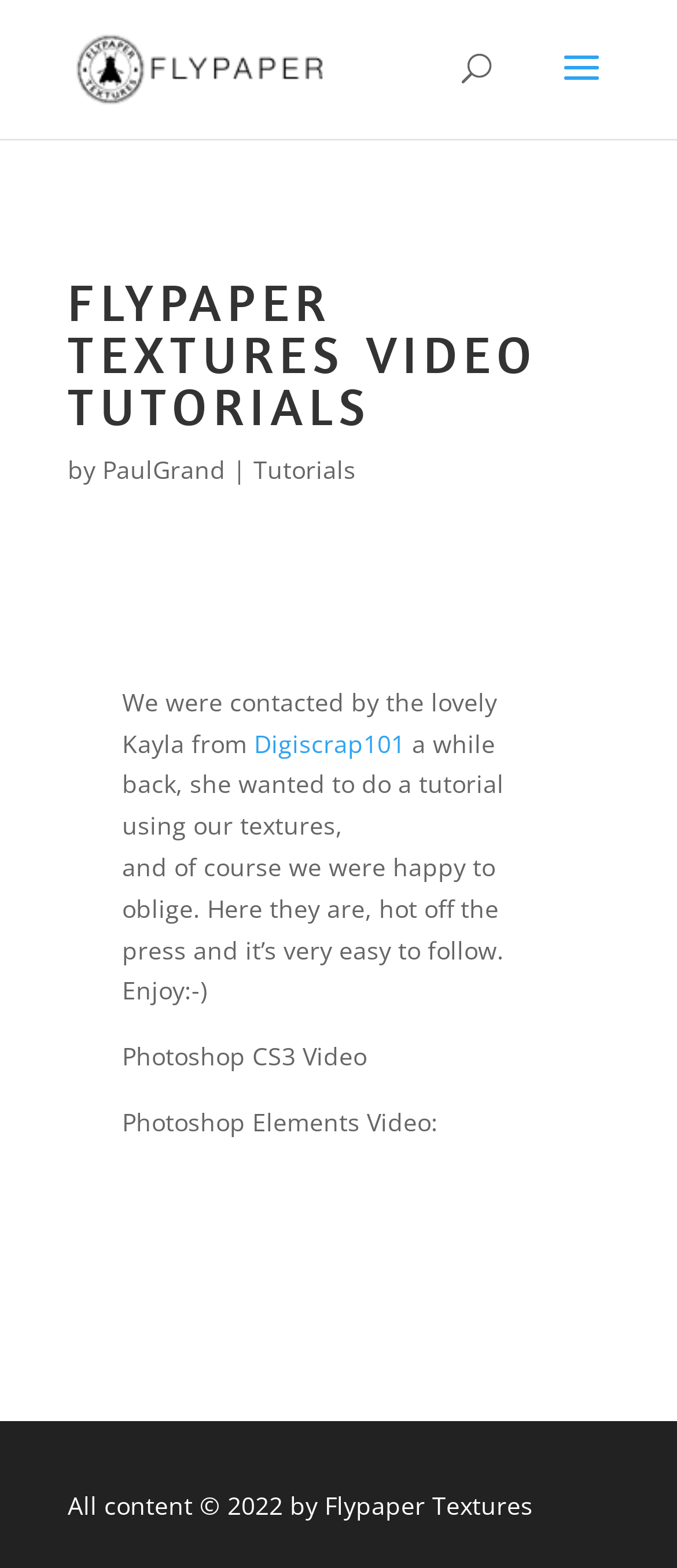Bounding box coordinates are specified in the format (top-left x, top-left y, bottom-right x, bottom-right y). All values are floating point numbers bounded between 0 and 1. Please provide the bounding box coordinate of the region this sentence describes: alt="Flypaper Textures"

[0.11, 0.032, 0.51, 0.053]